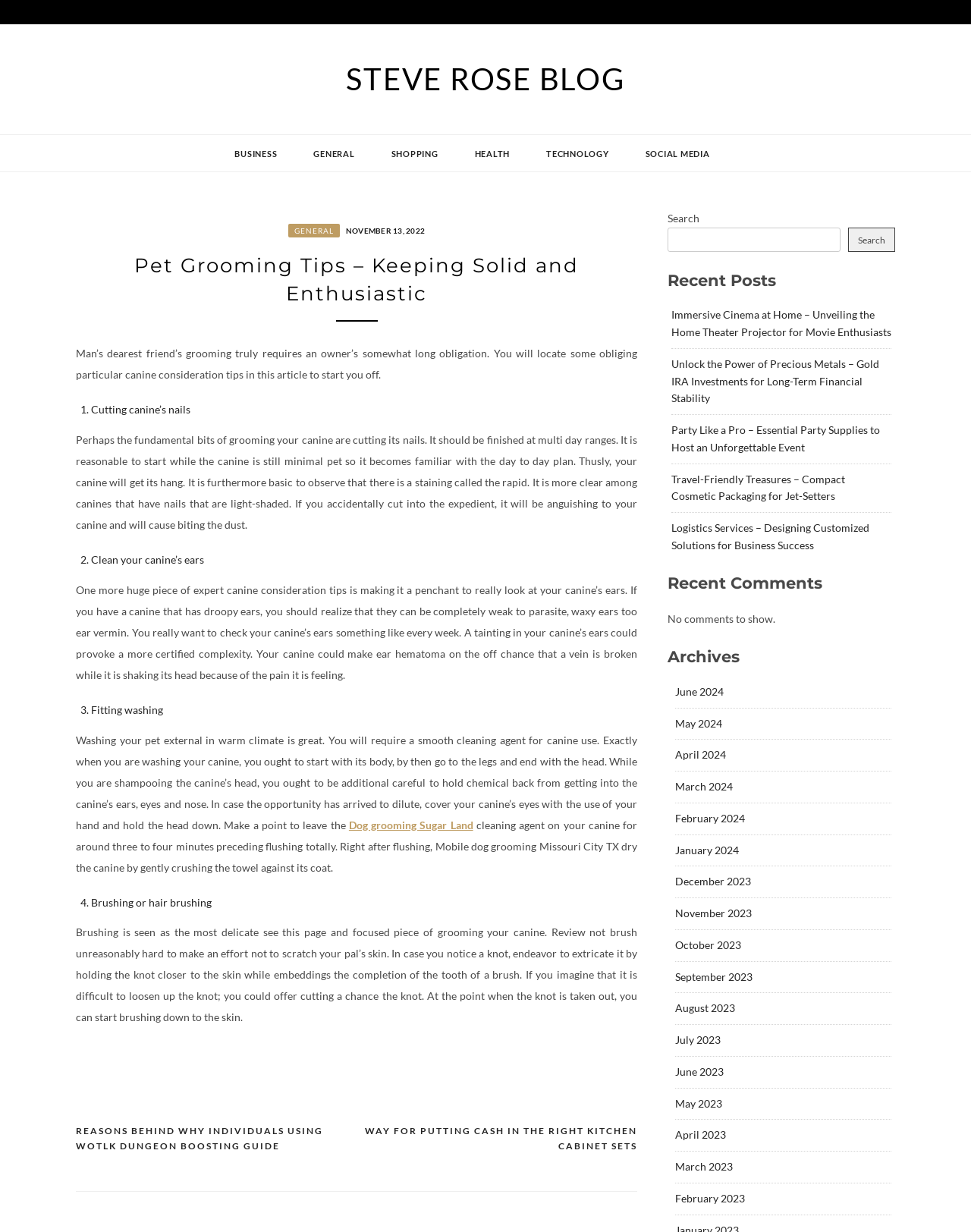What is the category of the first link in the navigation?
Can you give a detailed and elaborate answer to the question?

I looked at the navigation section and found the first link, which is 'BUSINESS'. This is a category link, likely leading to a page with business-related content.